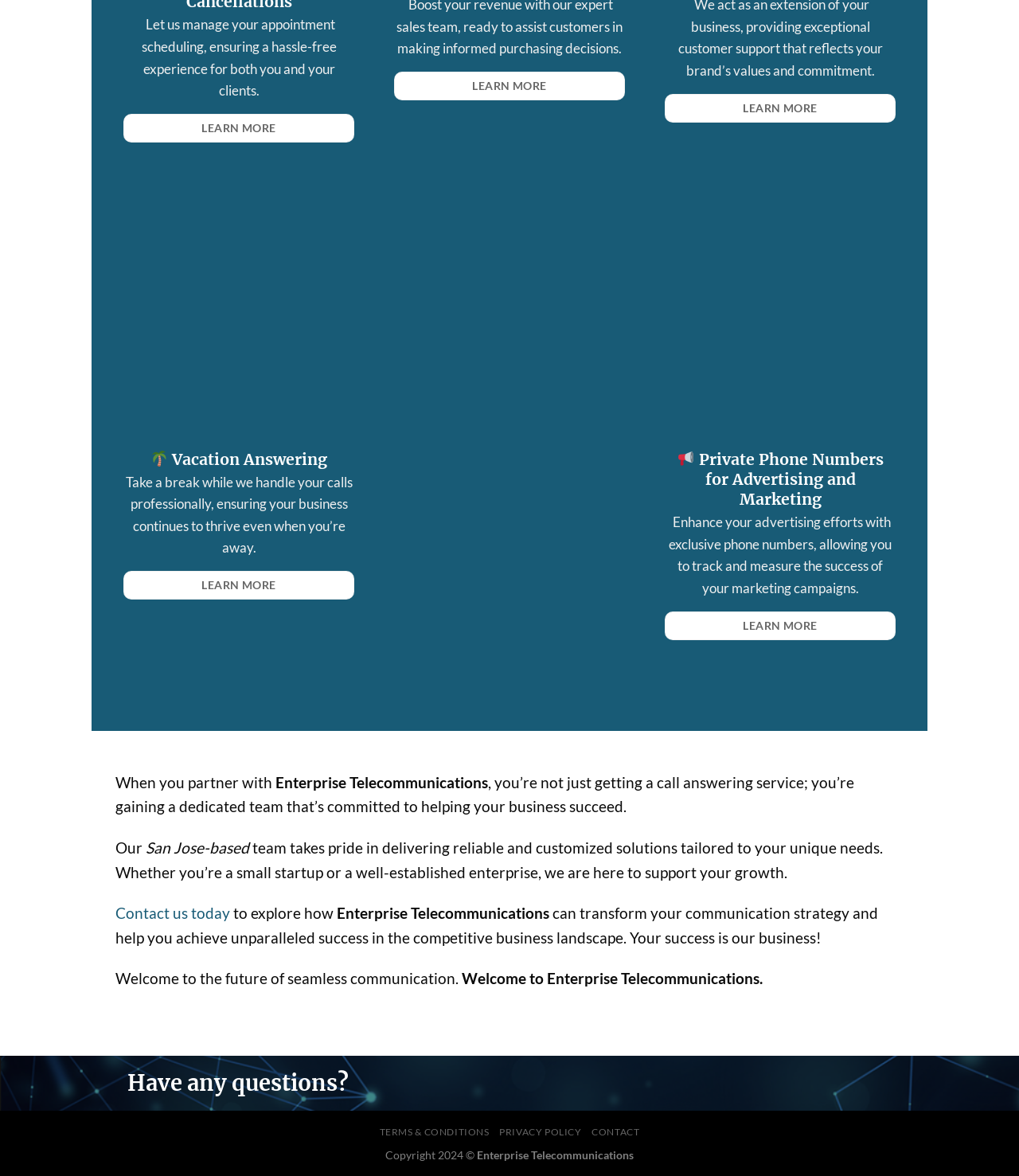Given the webpage screenshot and the description, determine the bounding box coordinates (top-left x, top-left y, bottom-right x, bottom-right y) that define the location of the UI element matching this description: Theme by Mina

None